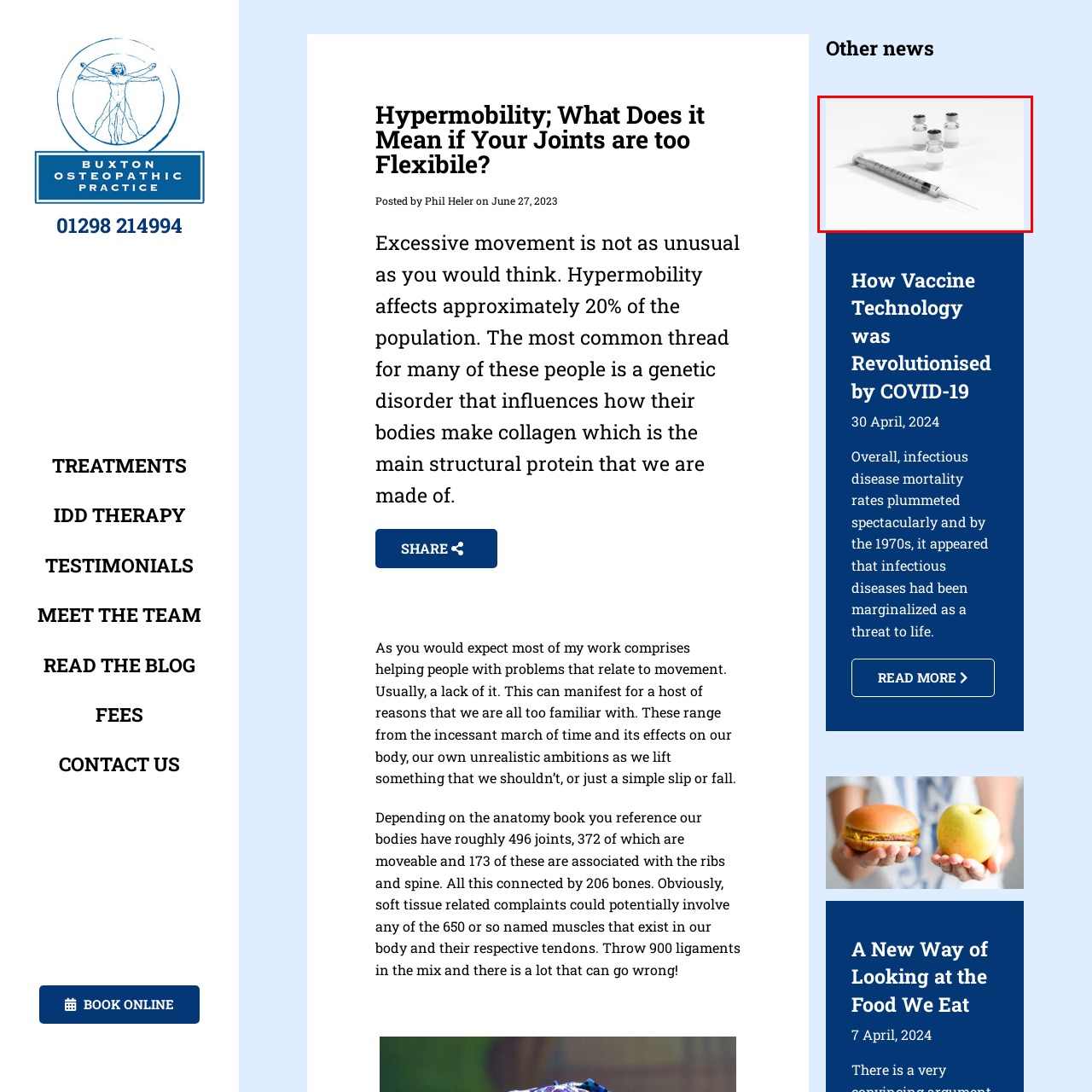Why are the vials shown uncapped?
Examine the area marked by the red bounding box and respond with a one-word or short phrase answer.

prepared for injection